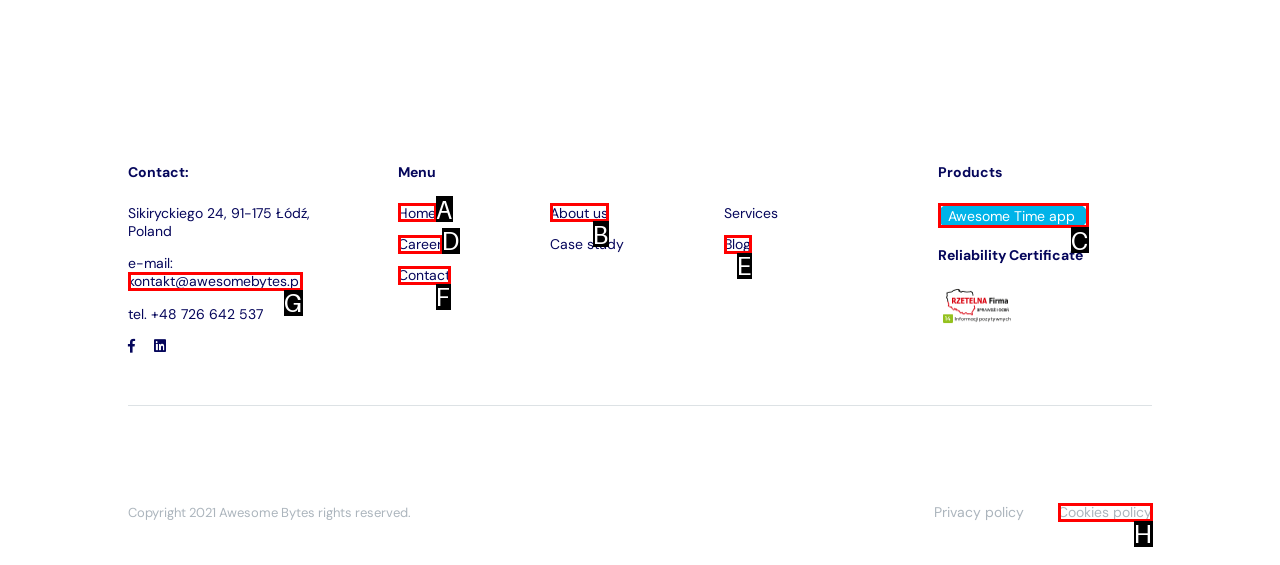Point out which UI element to click to complete this task: Contact via email
Answer with the letter corresponding to the right option from the available choices.

G